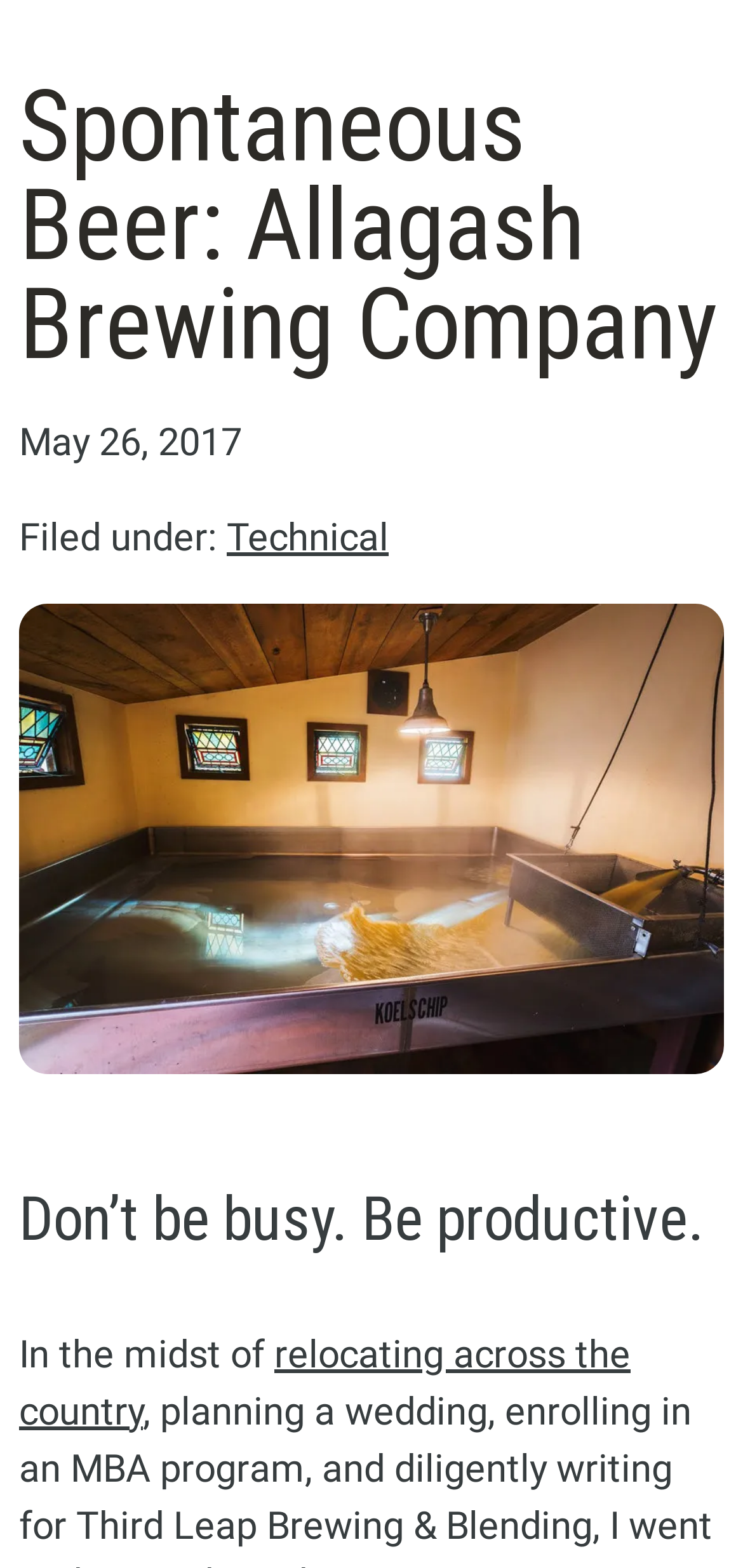Find and extract the text of the primary heading on the webpage.

Spontaneous Beer: Allagash Brewing Company